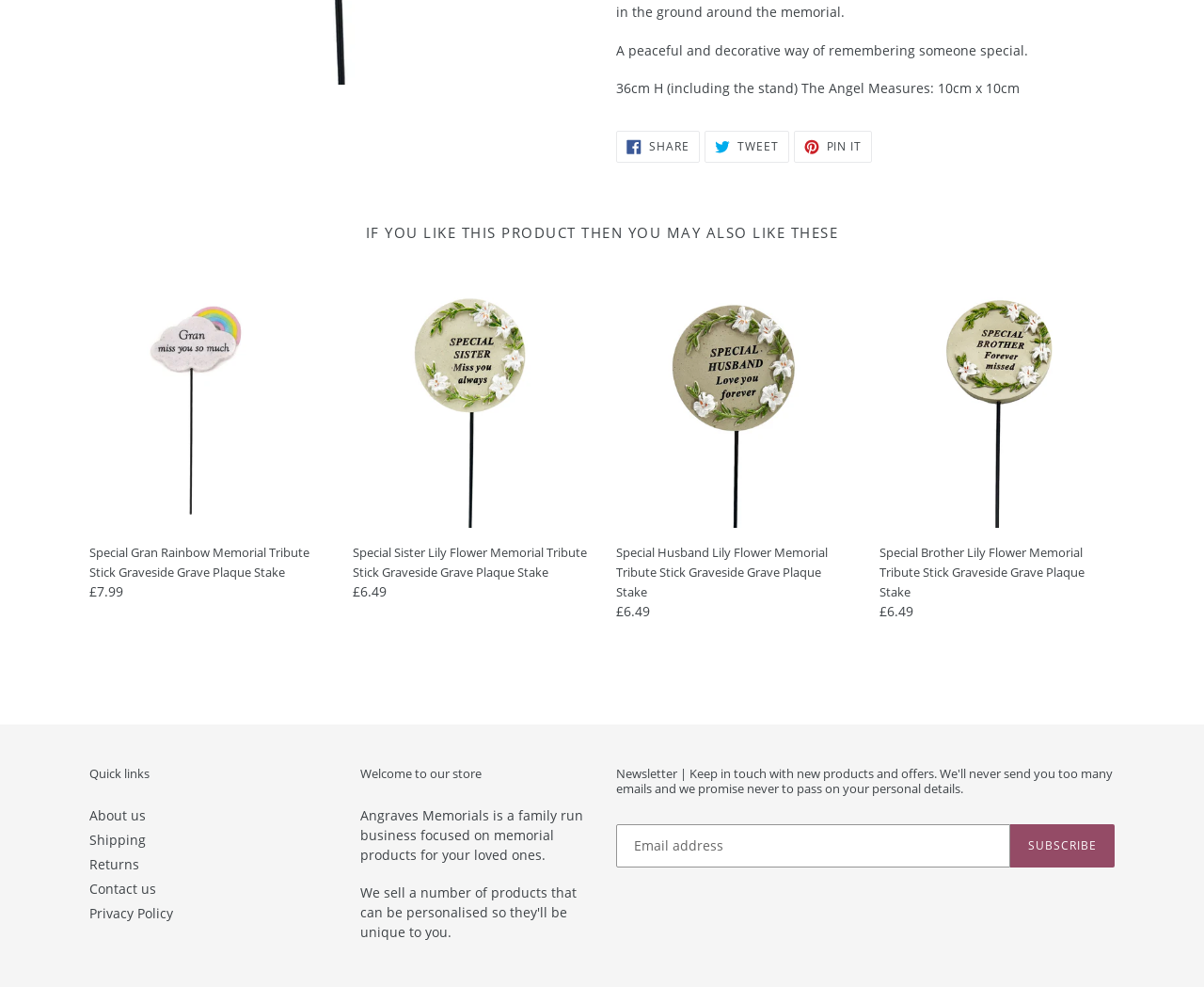Using the webpage screenshot and the element description Home, determine the bounding box coordinates. Specify the coordinates in the format (top-left x, top-left y, bottom-right x, bottom-right y) with values ranging from 0 to 1.

None